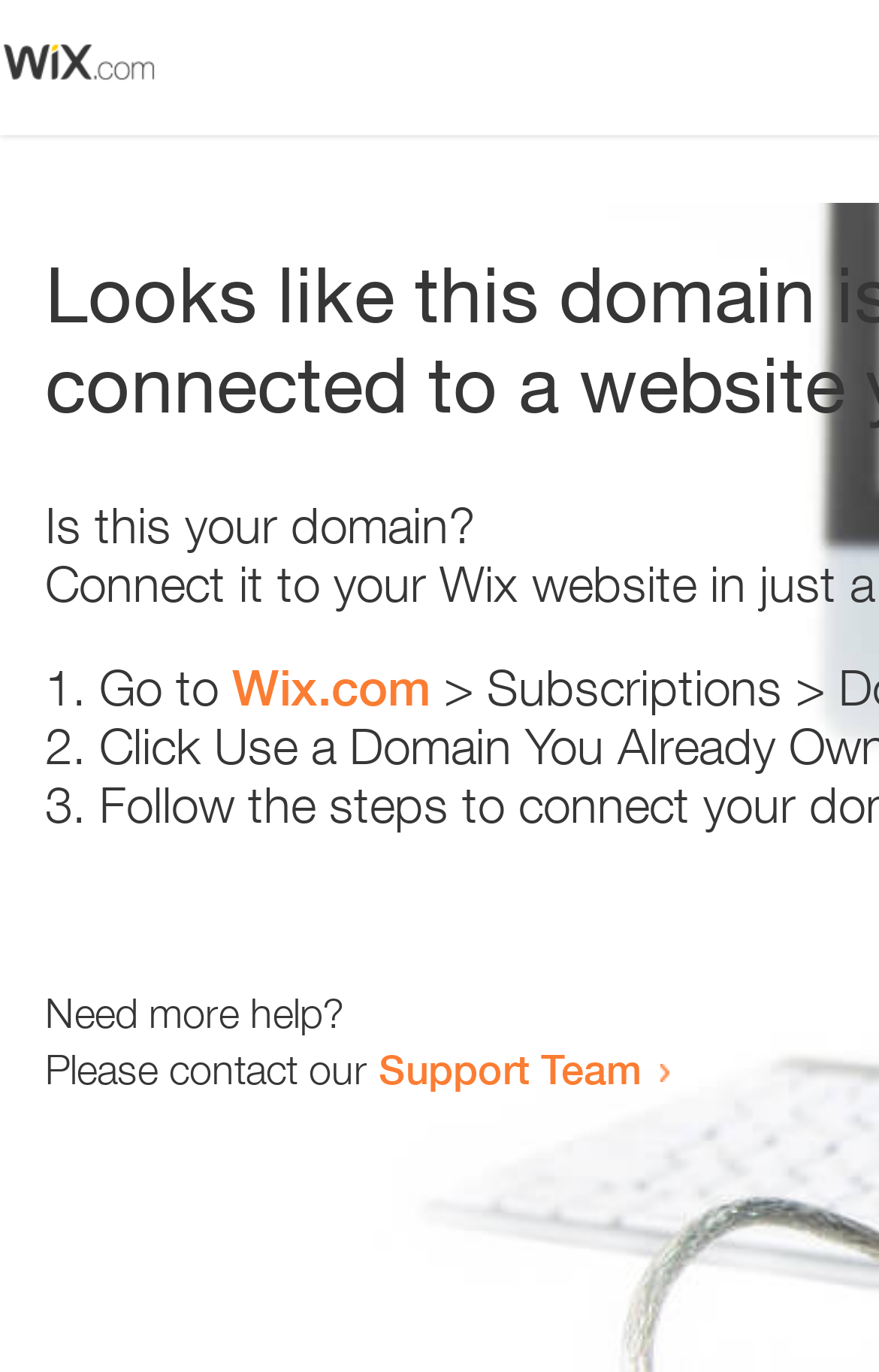Using the description "Wix.com", predict the bounding box of the relevant HTML element.

[0.264, 0.48, 0.49, 0.522]